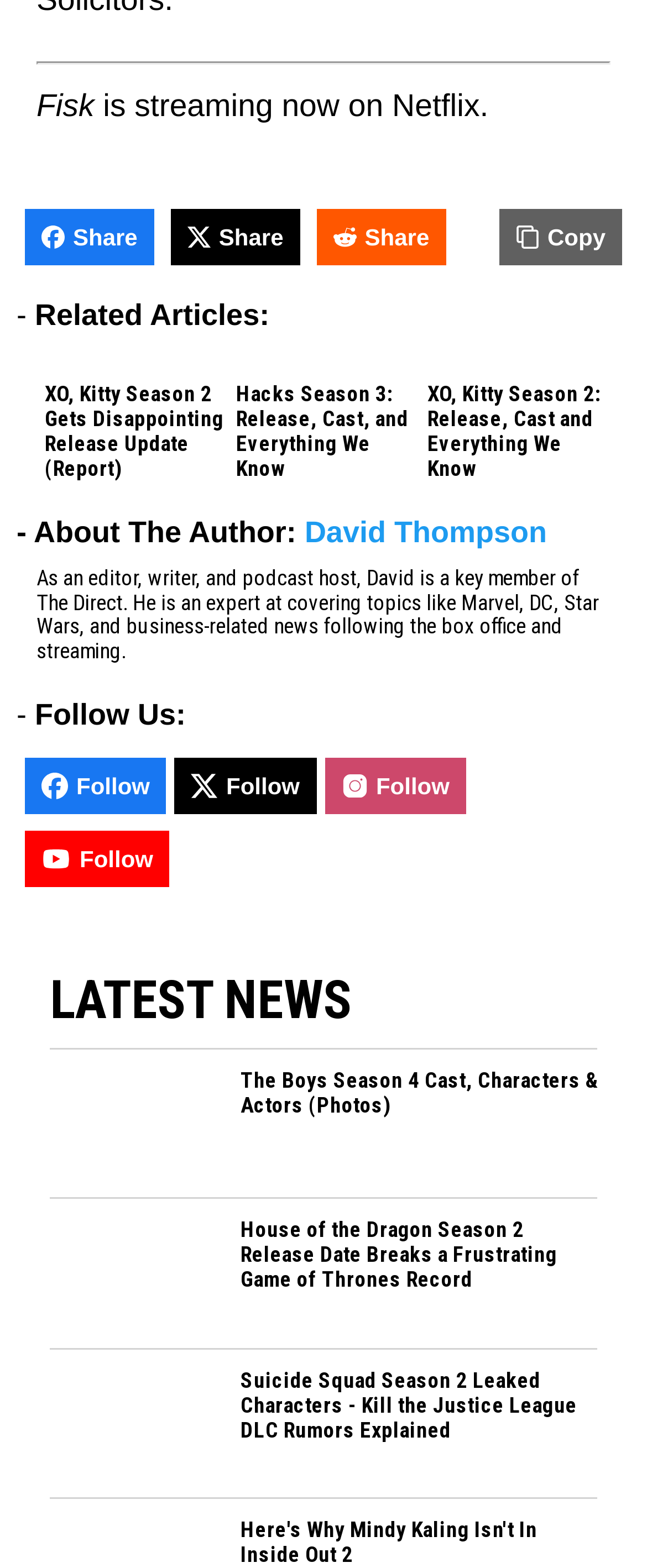Show the bounding box coordinates for the element that needs to be clicked to execute the following instruction: "Read about XO, Kitty Season 2". Provide the coordinates in the form of four float numbers between 0 and 1, i.e., [left, top, right, bottom].

[0.056, 0.223, 0.082, 0.244]